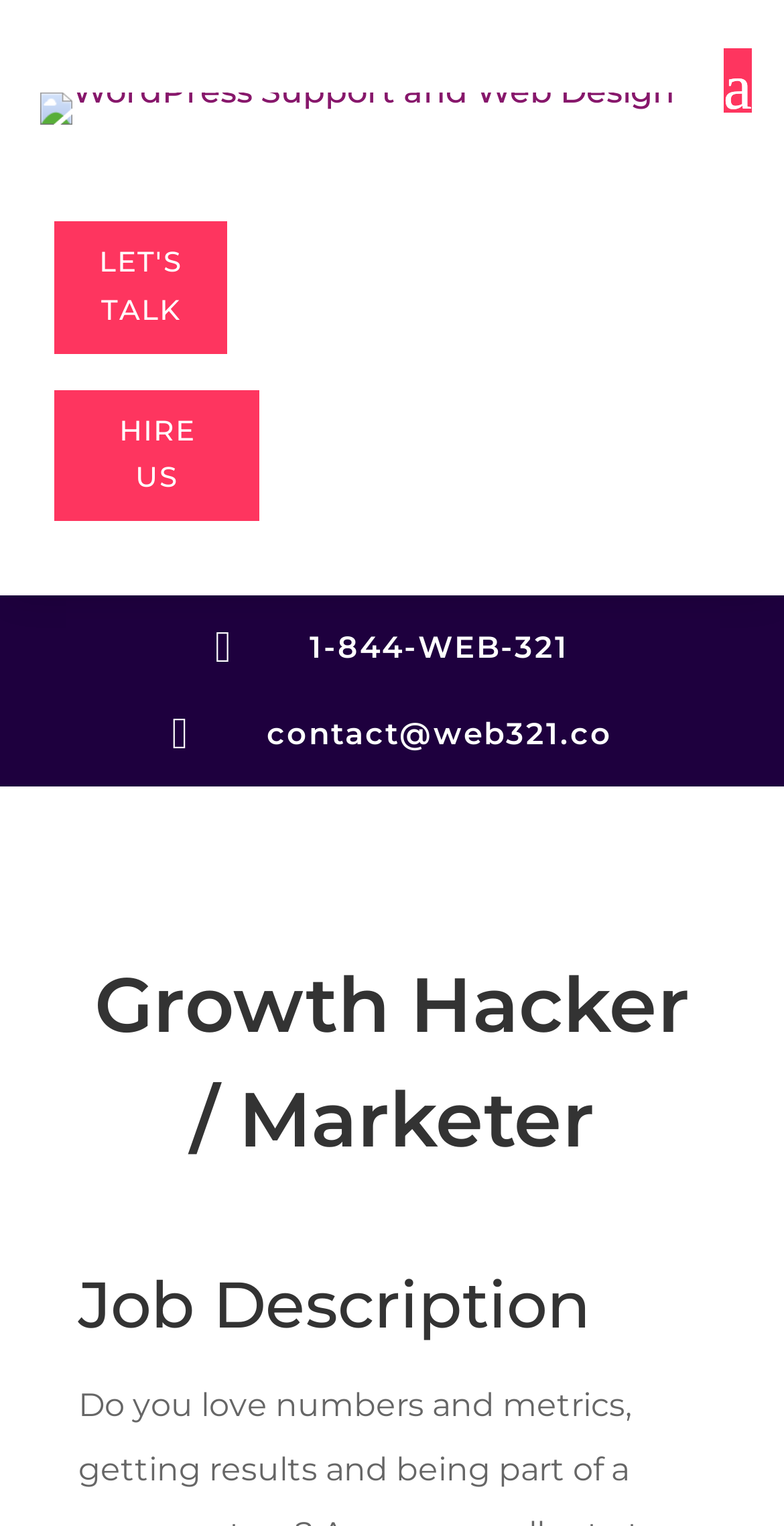Using the provided description: "", find the bounding box coordinates of the corresponding UI element. The output should be four float numbers between 0 and 1, in the format [left, top, right, bottom].

[0.274, 0.41, 0.356, 0.439]